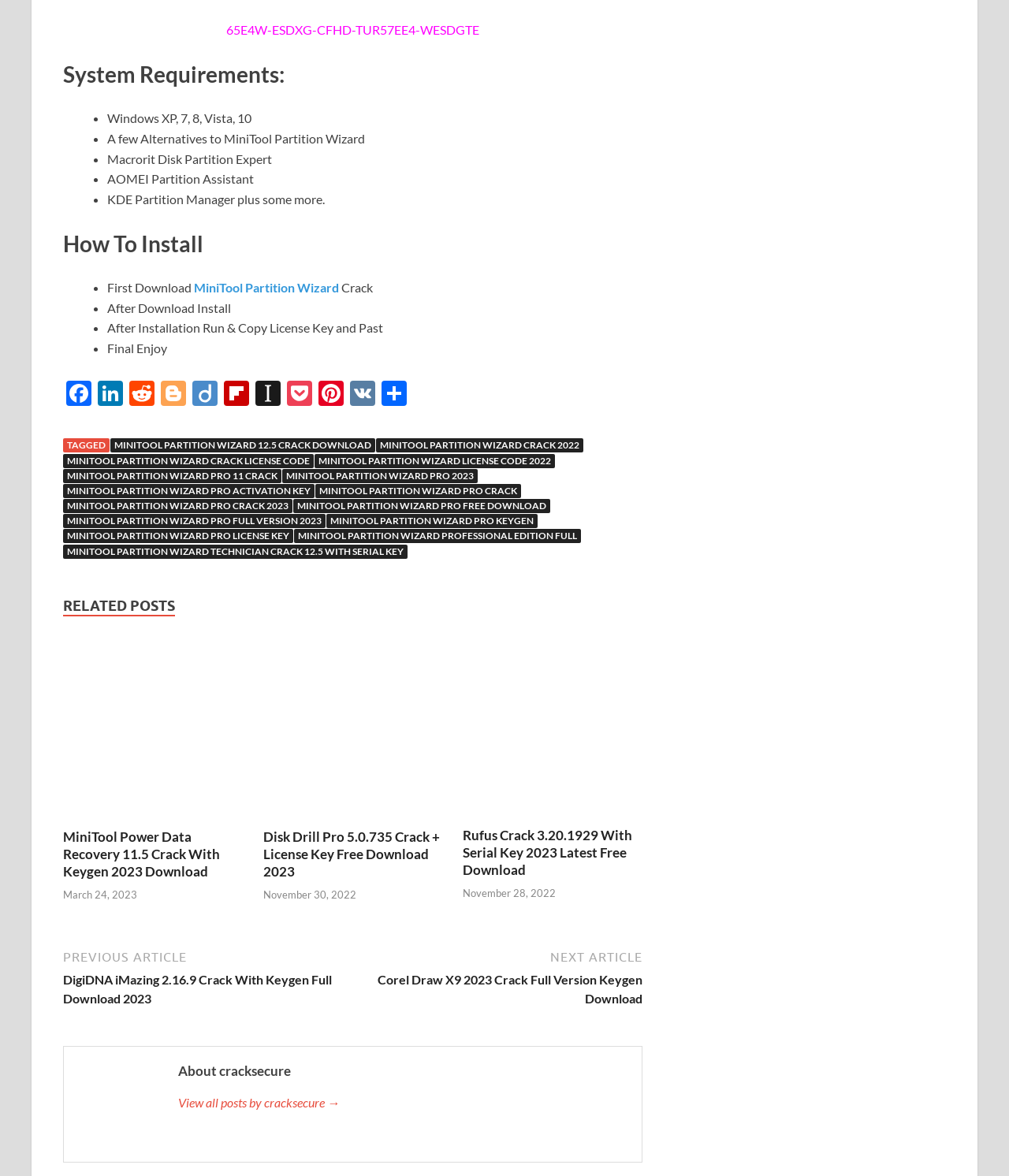Based on the element description MiniTool Partition Wizard Pro 2023, identify the bounding box of the UI element in the given webpage screenshot. The coordinates should be in the format (top-left x, top-left y, bottom-right x, bottom-right y) and must be between 0 and 1.

[0.28, 0.399, 0.473, 0.411]